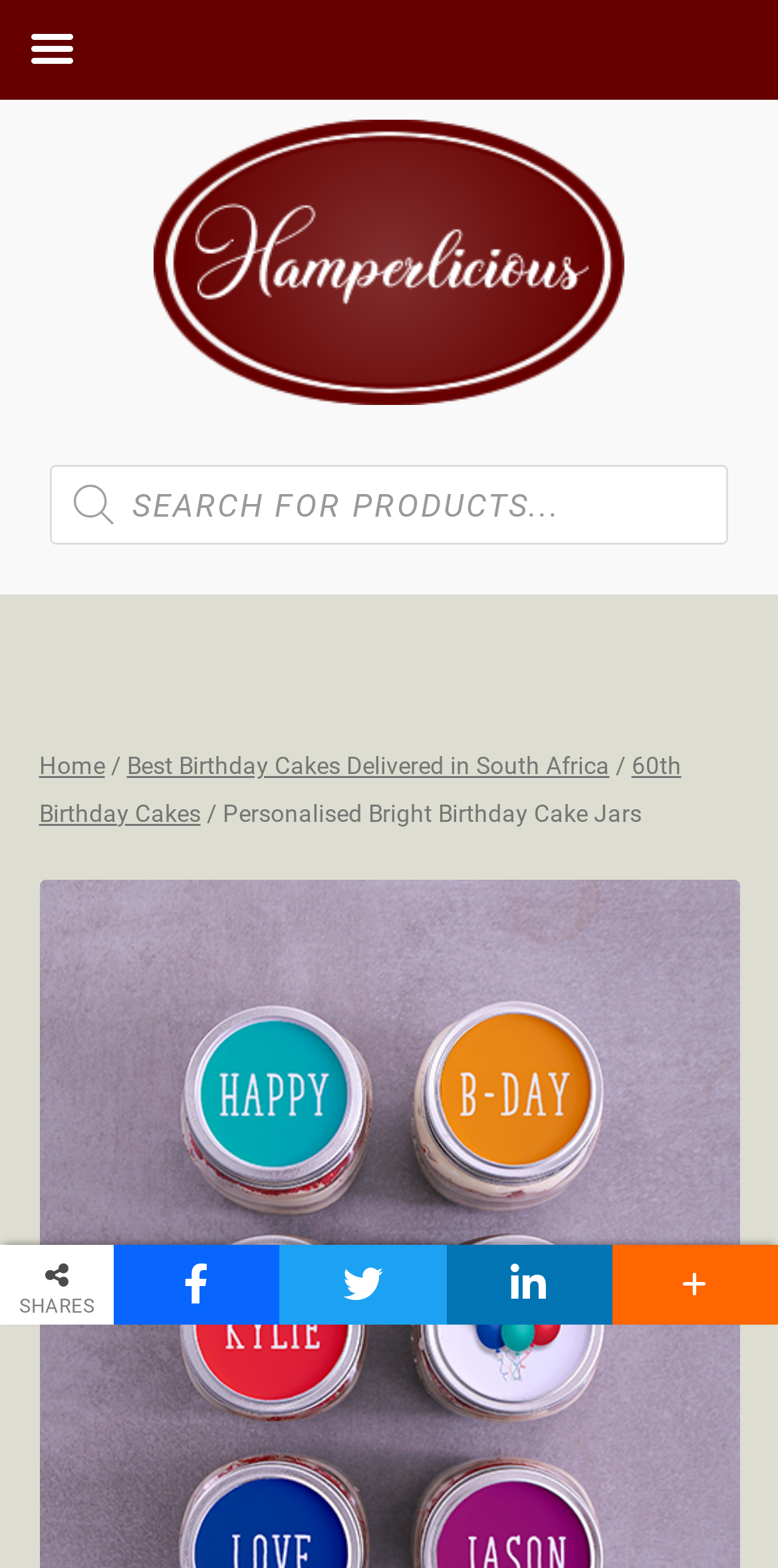What is the notice at the bottom of the webpage about?
Analyze the image and deliver a detailed answer to the question.

The notice at the bottom of the webpage is an important notice that informs users about the website's privacy policy. It states that when users use the website, they agree to the website's privacy policy. The notice also includes a link to the privacy policy page.